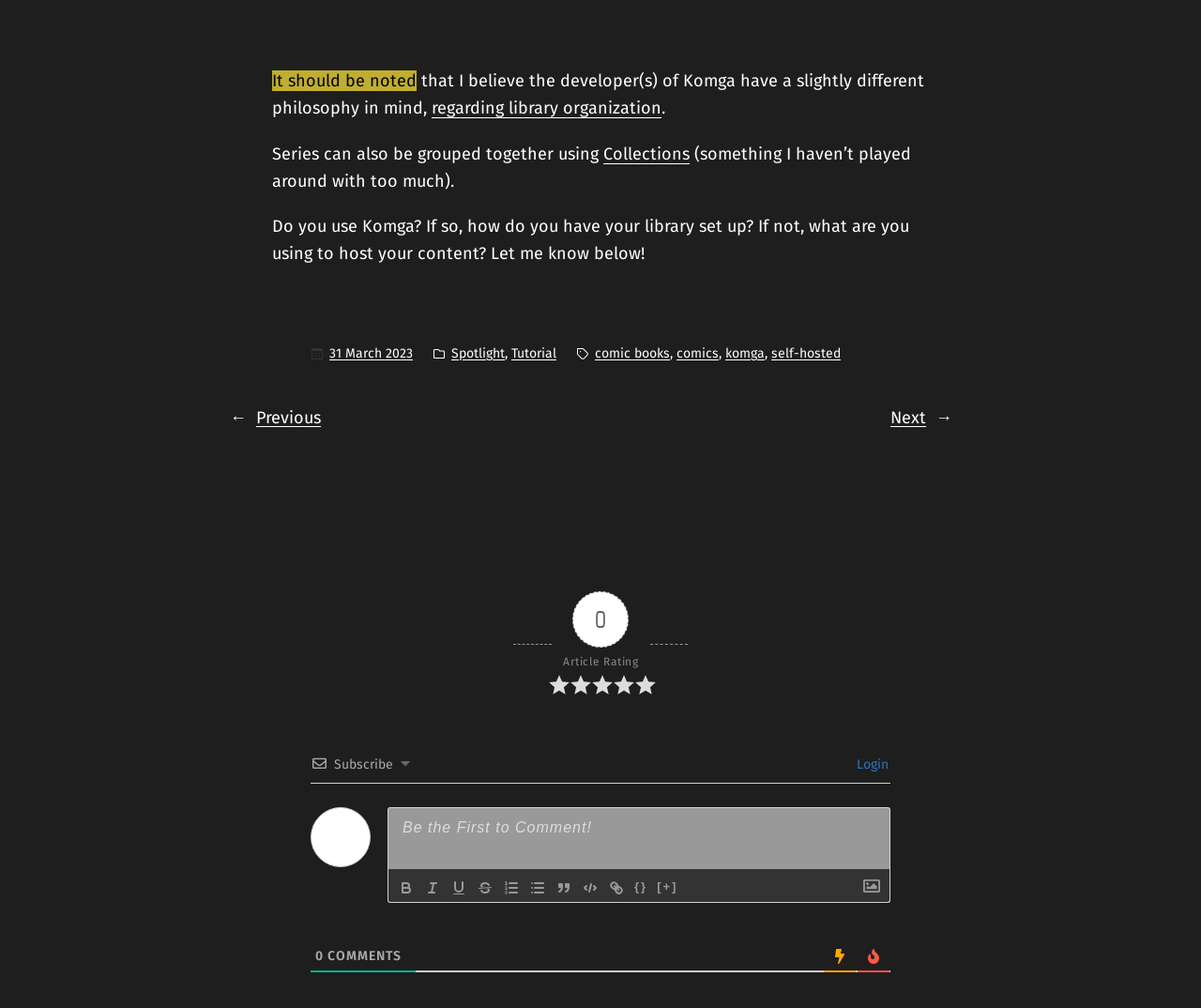Locate the bounding box coordinates of the element to click to perform the following action: 'Click on the 'Login' link'. The coordinates should be given as four float values between 0 and 1, in the form of [left, top, right, bottom].

[0.709, 0.751, 0.74, 0.766]